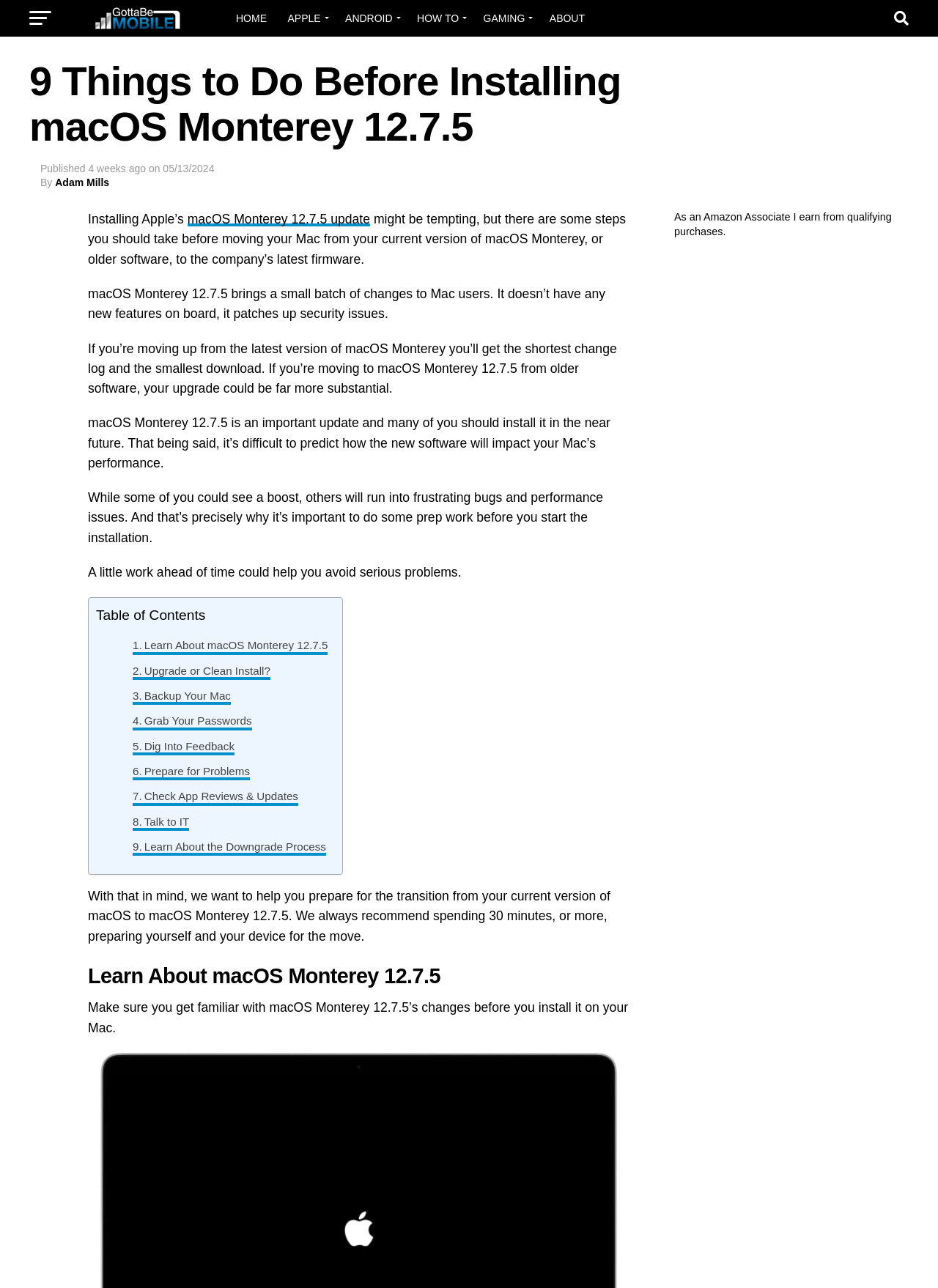Please identify the bounding box coordinates of the element on the webpage that should be clicked to follow this instruction: "Click on the '. Learn About macOS Monterey 12.7.5' link". The bounding box coordinates should be given as four float numbers between 0 and 1, formatted as [left, top, right, bottom].

[0.141, 0.494, 0.35, 0.508]